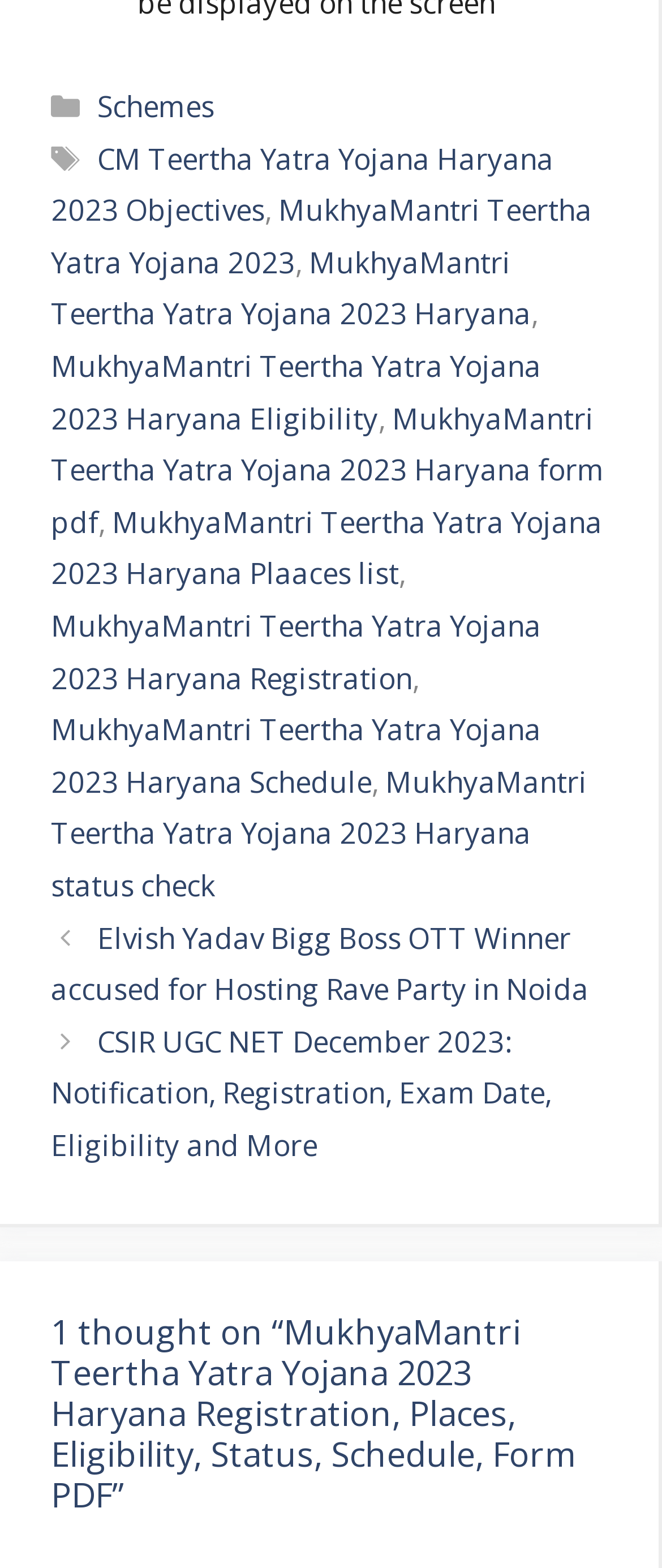Please provide a short answer using a single word or phrase for the question:
What is the category of the post?

Schemes